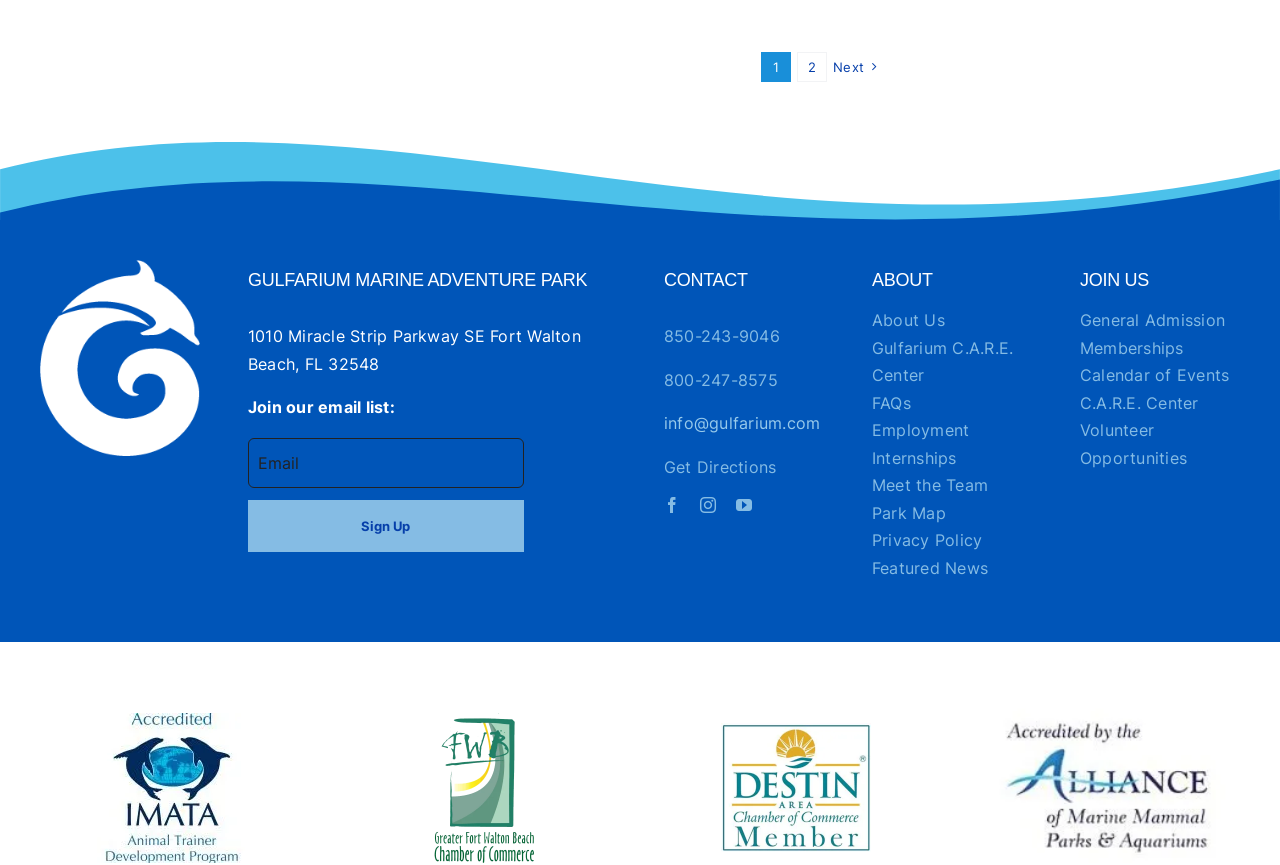Find the bounding box coordinates for the area you need to click to carry out the instruction: "Enter email address". The coordinates should be four float numbers between 0 and 1, indicated as [left, top, right, bottom].

[0.194, 0.506, 0.409, 0.564]